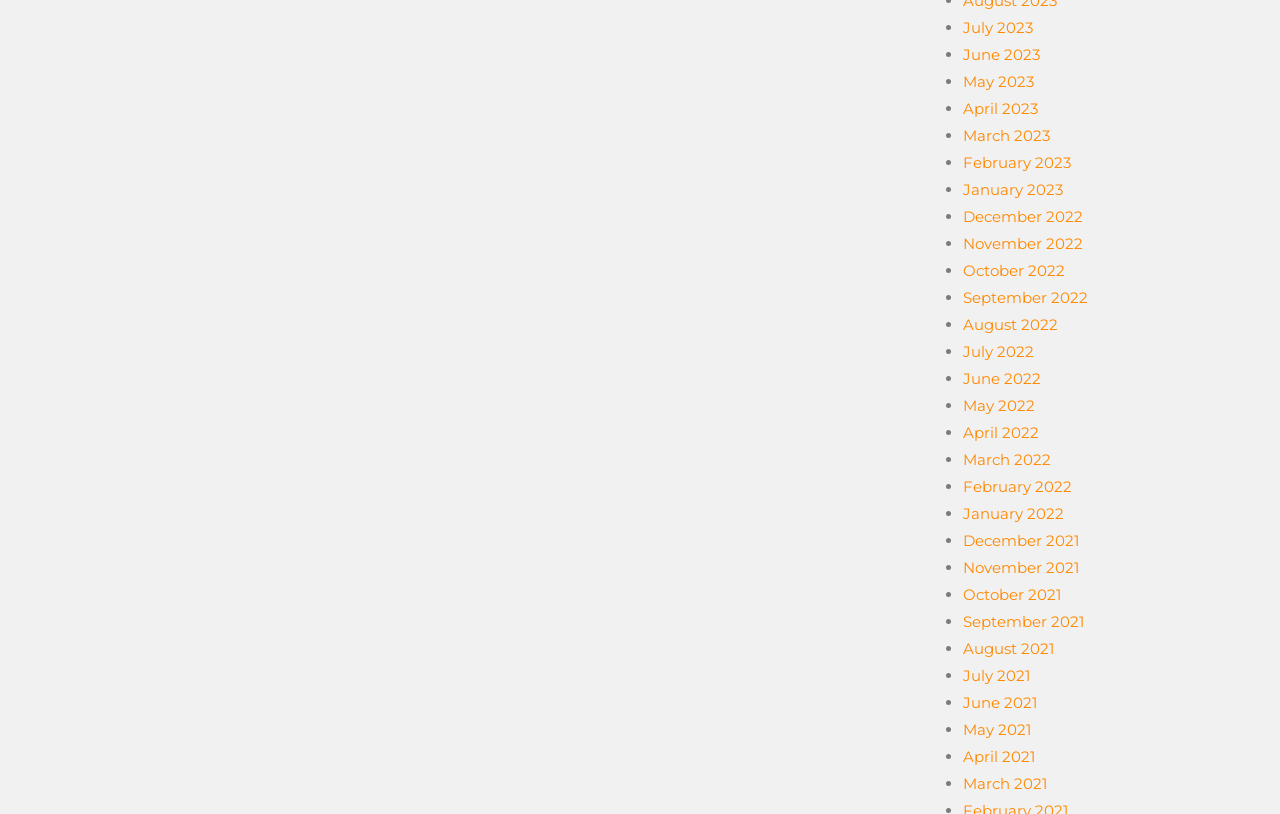Answer the question briefly using a single word or phrase: 
How many links are on the webpage?

24